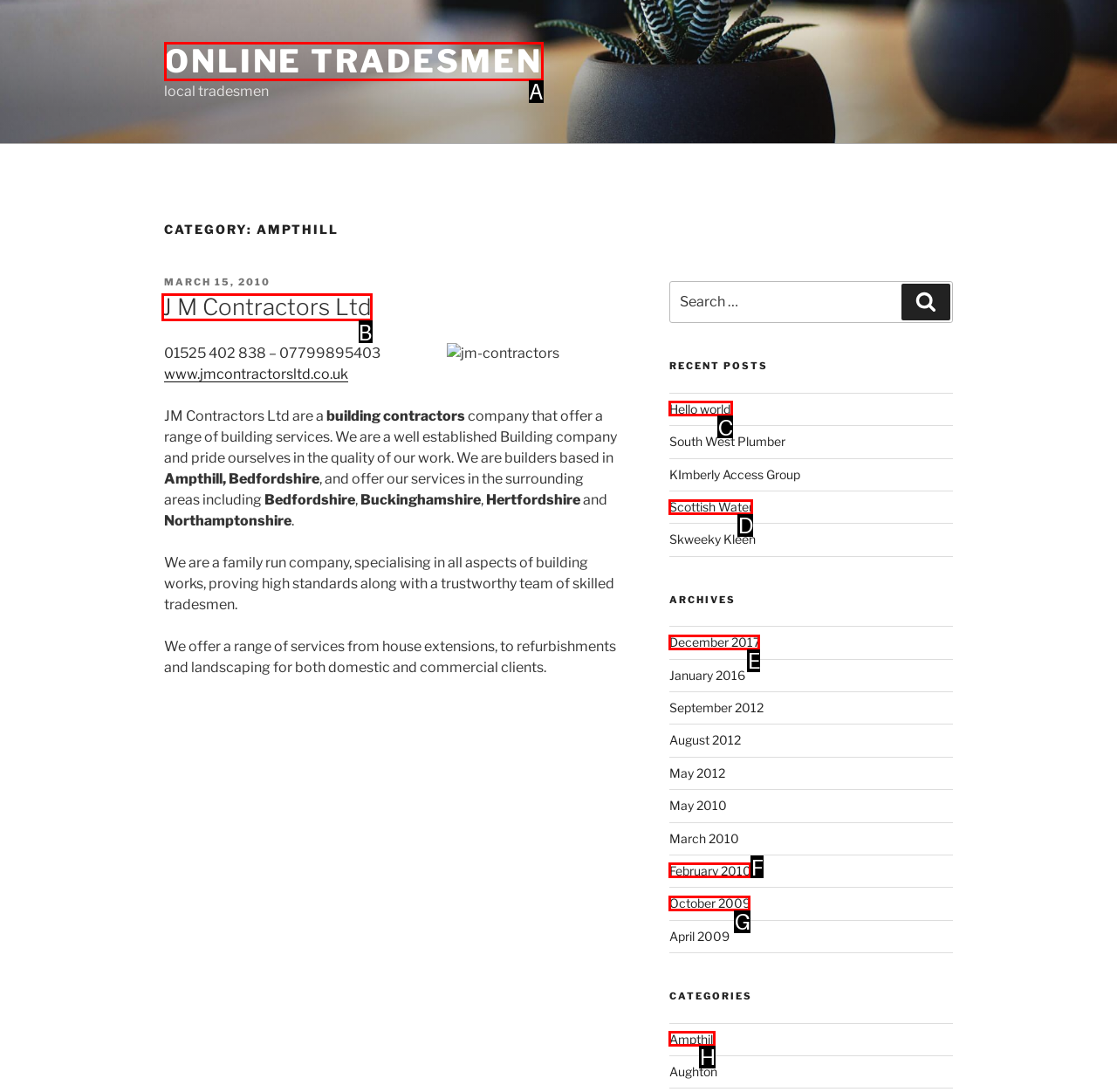Indicate which UI element needs to be clicked to fulfill the task: View J M Contractors Ltd
Answer with the letter of the chosen option from the available choices directly.

B